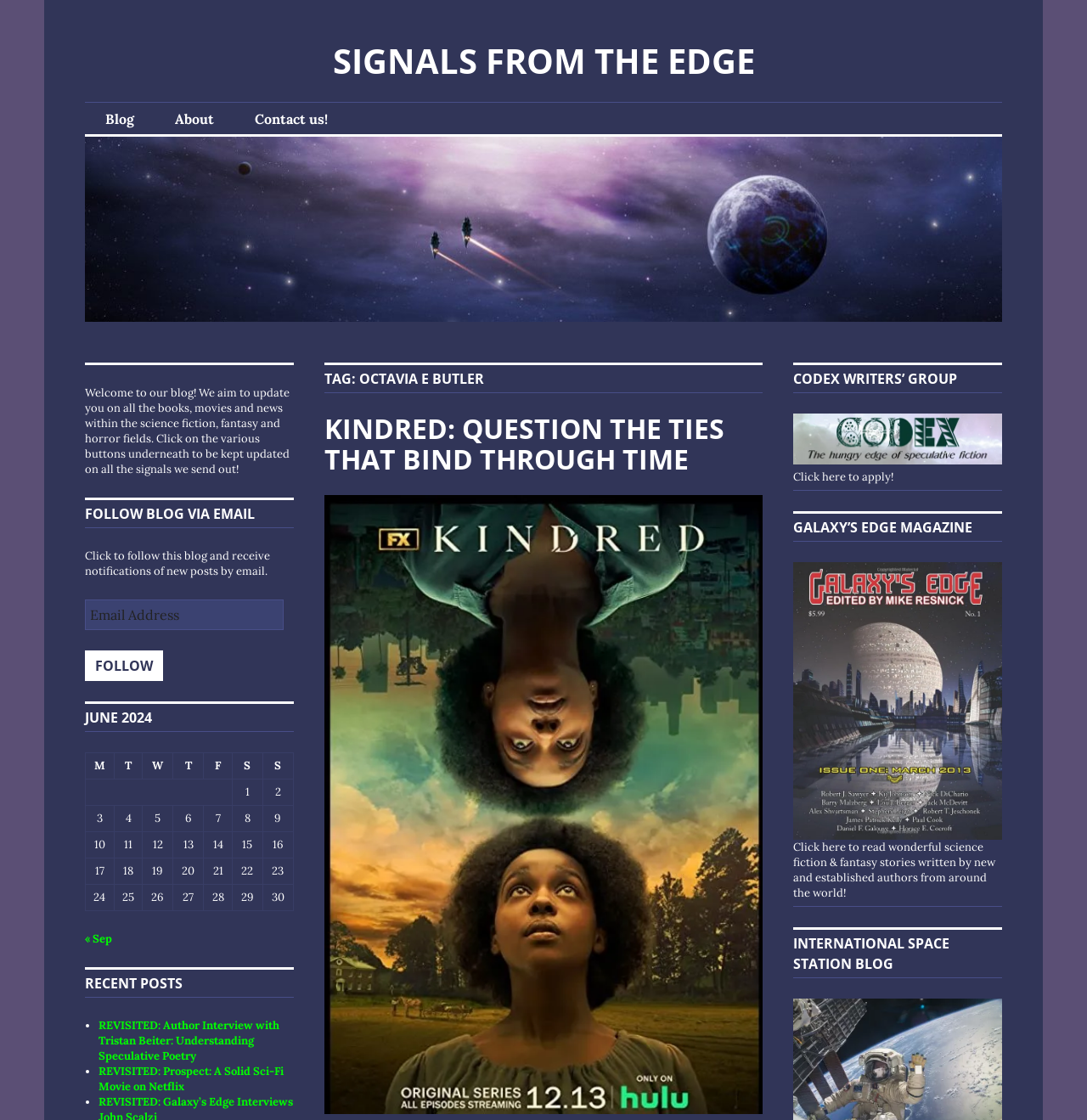Find the bounding box coordinates of the element to click in order to complete the given instruction: "Click on the 'FOLLOW' button."

[0.078, 0.581, 0.15, 0.608]